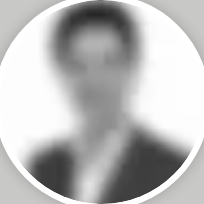Describe all the elements in the image with great detail.

The image features a professional portrait of Alfred Pong, captured in a circular frame that emphasizes a soft focus. While the specifics of the image are not detailed, it represents Alfred in a formal setting, likely reflecting his role as an executive with a significant background in the technology industry. The portrait suggests a polished and experienced demeanor, aligning with his impressive career trajectory, which includes over 200 executive-level search assignments and senior leadership positions at major companies such as SAP and Hewlett-Packard. Alfred's expertise in navigating complex business dynamics and talent acquisition is further illustrated in accompanying text that highlights his academic credentials and global business acumen.